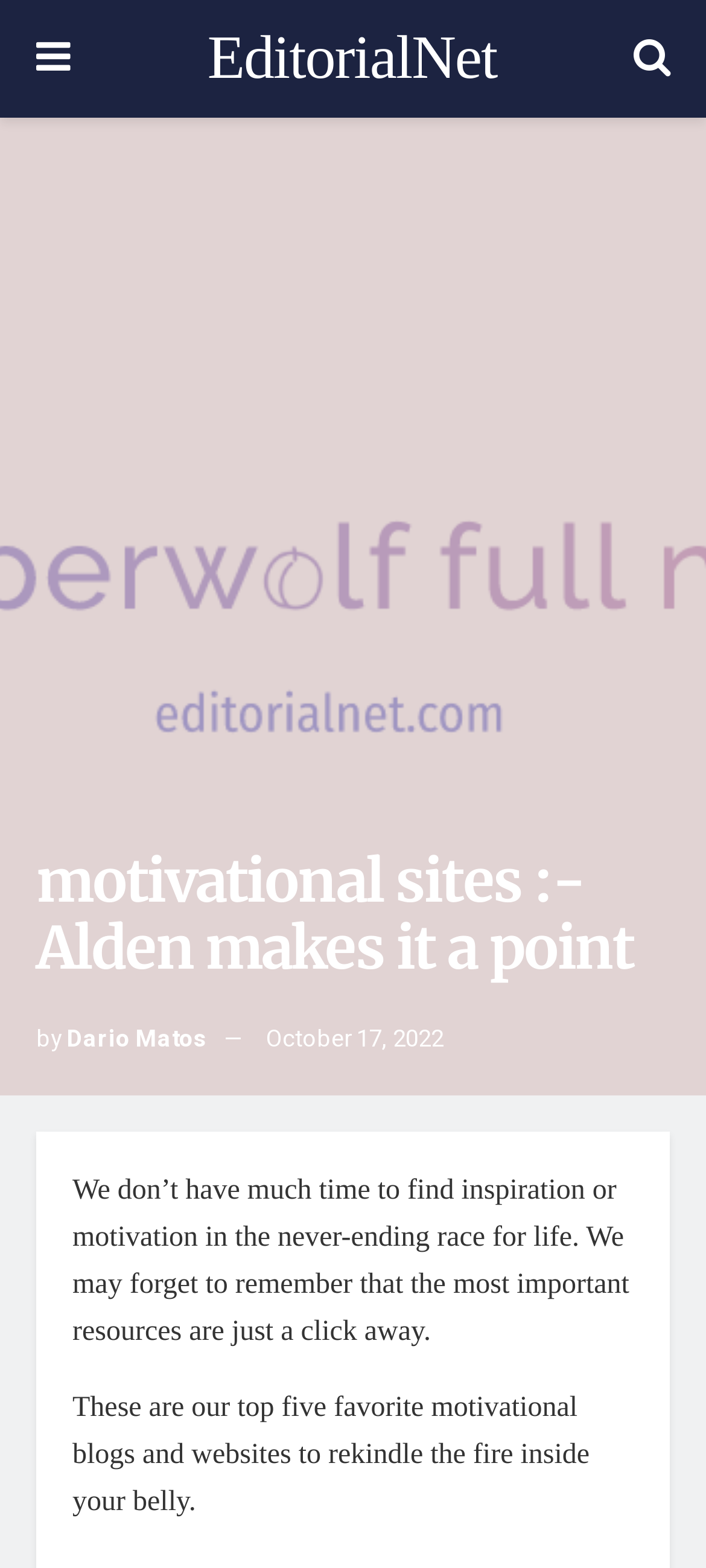Describe all the visual and textual components of the webpage comprehensively.

The webpage appears to be a blog post or article about motivational sites, specifically highlighting Alden's perspective. At the top left of the page, there is a link with a Facebook icon, and to its right, a link to "EditorialNet" is positioned. On the top right, a link with a Twitter icon is located.

Below these links, a heading reads "motivational sites :- Alden makes it a point" which spans across the top section of the page. Underneath the heading, the author's name "Dario Matos" is mentioned, along with the date "October 17, 2022".

The main content of the page starts with a paragraph that discusses the importance of finding inspiration and motivation in life. This is followed by another paragraph that introduces the top five favorite motivational blogs and websites, aiming to rekindle motivation in the reader.